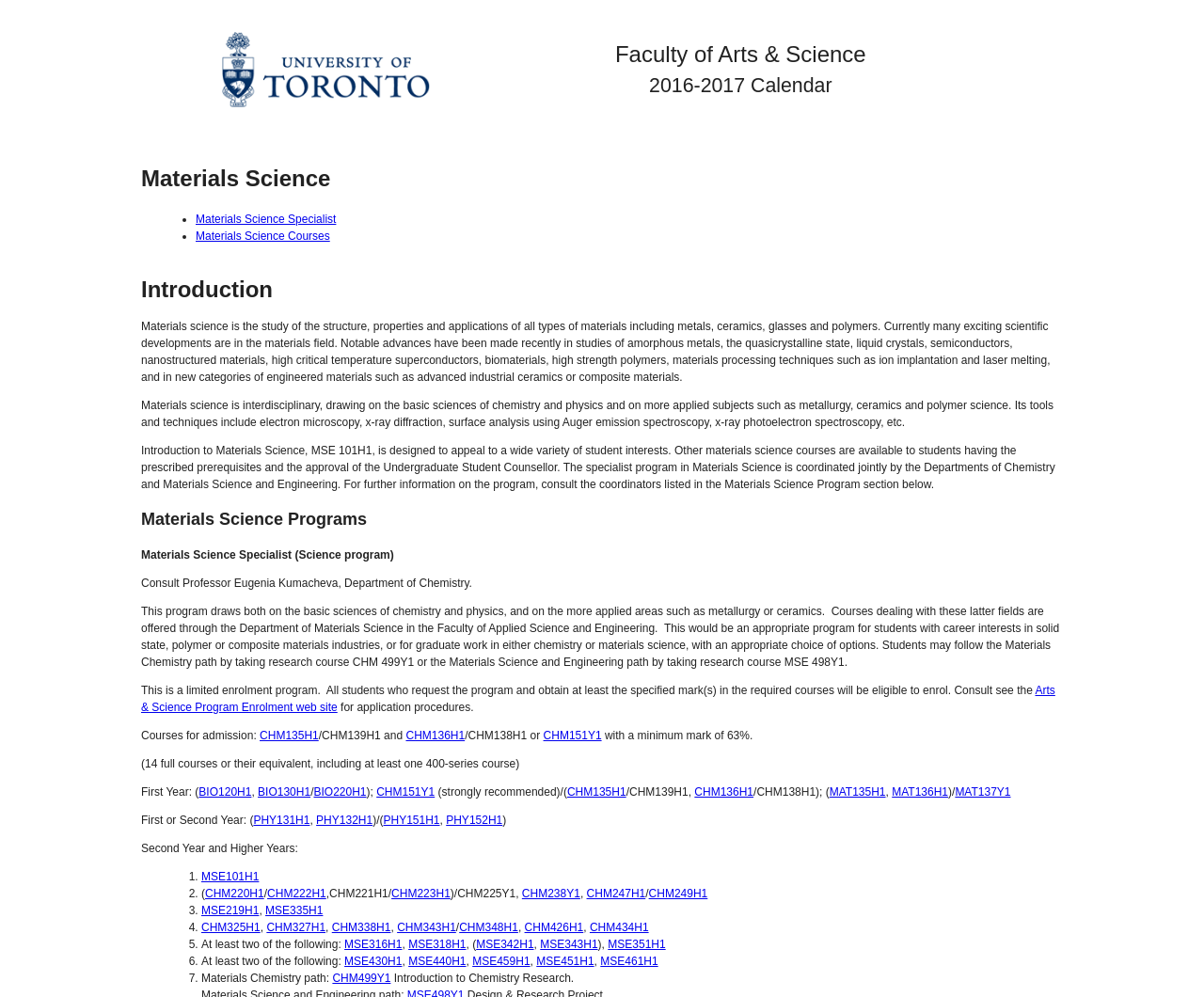Pinpoint the bounding box coordinates of the clickable area needed to execute the instruction: "Go to University of Toronto main web site". The coordinates should be specified as four float numbers between 0 and 1, i.e., [left, top, right, bottom].

[0.155, 0.009, 0.39, 0.13]